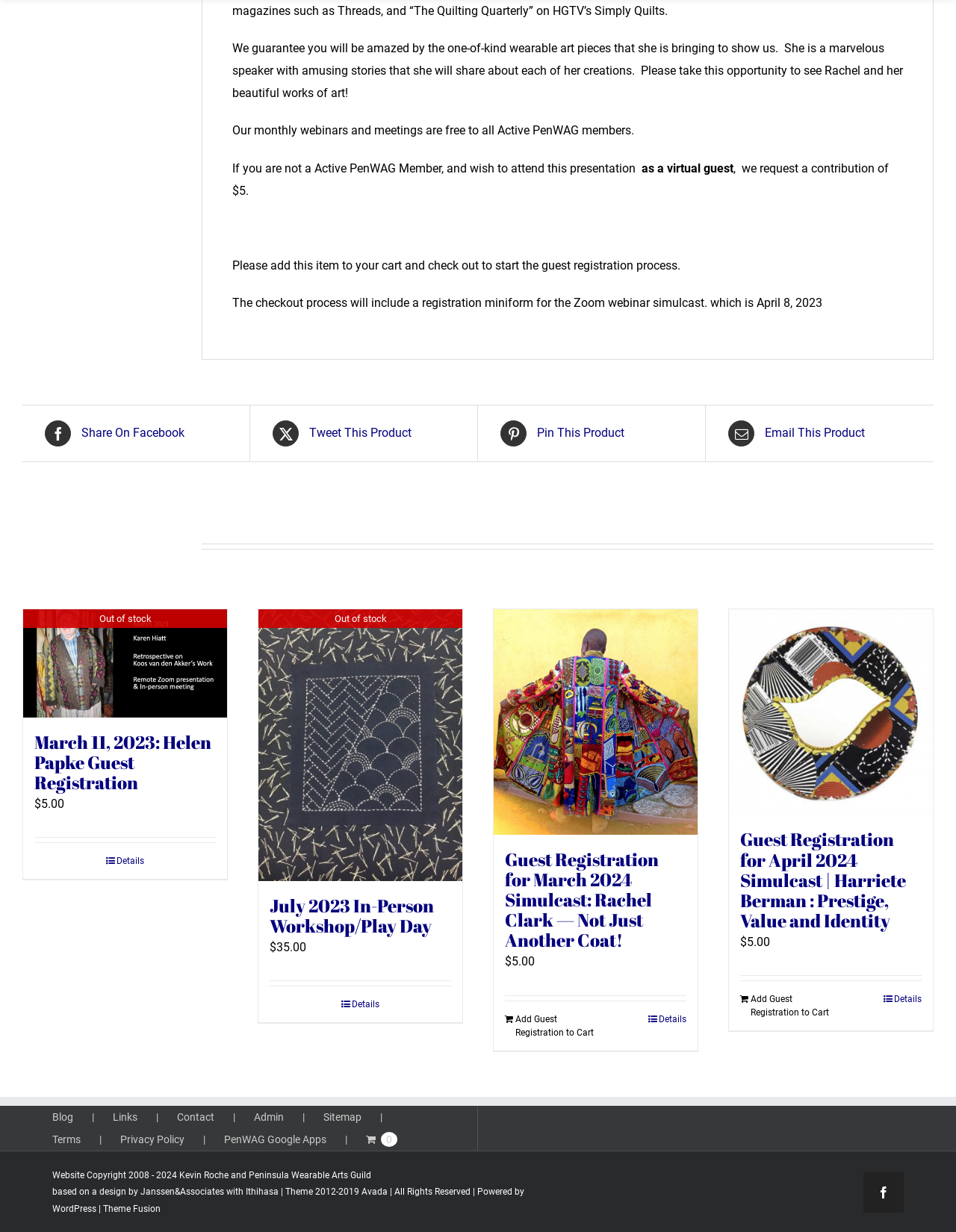Locate the UI element described as follows: "July 2023 In-Person Workshop/Play Day". Return the bounding box coordinates as four float numbers between 0 and 1 in the order [left, top, right, bottom].

[0.282, 0.725, 0.454, 0.761]